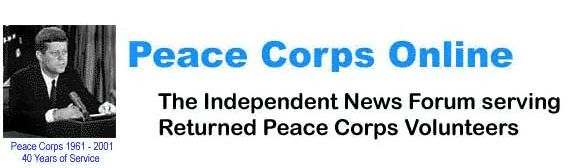How many years of service is 'Peace Corps Online' celebrating?
Please provide a comprehensive and detailed answer to the question.

The banner reading 'Peace Corps 1961 - 2001' and '40 Years of Service' indicates the organization's long-standing commitment and historical significance, celebrating four decades of service.